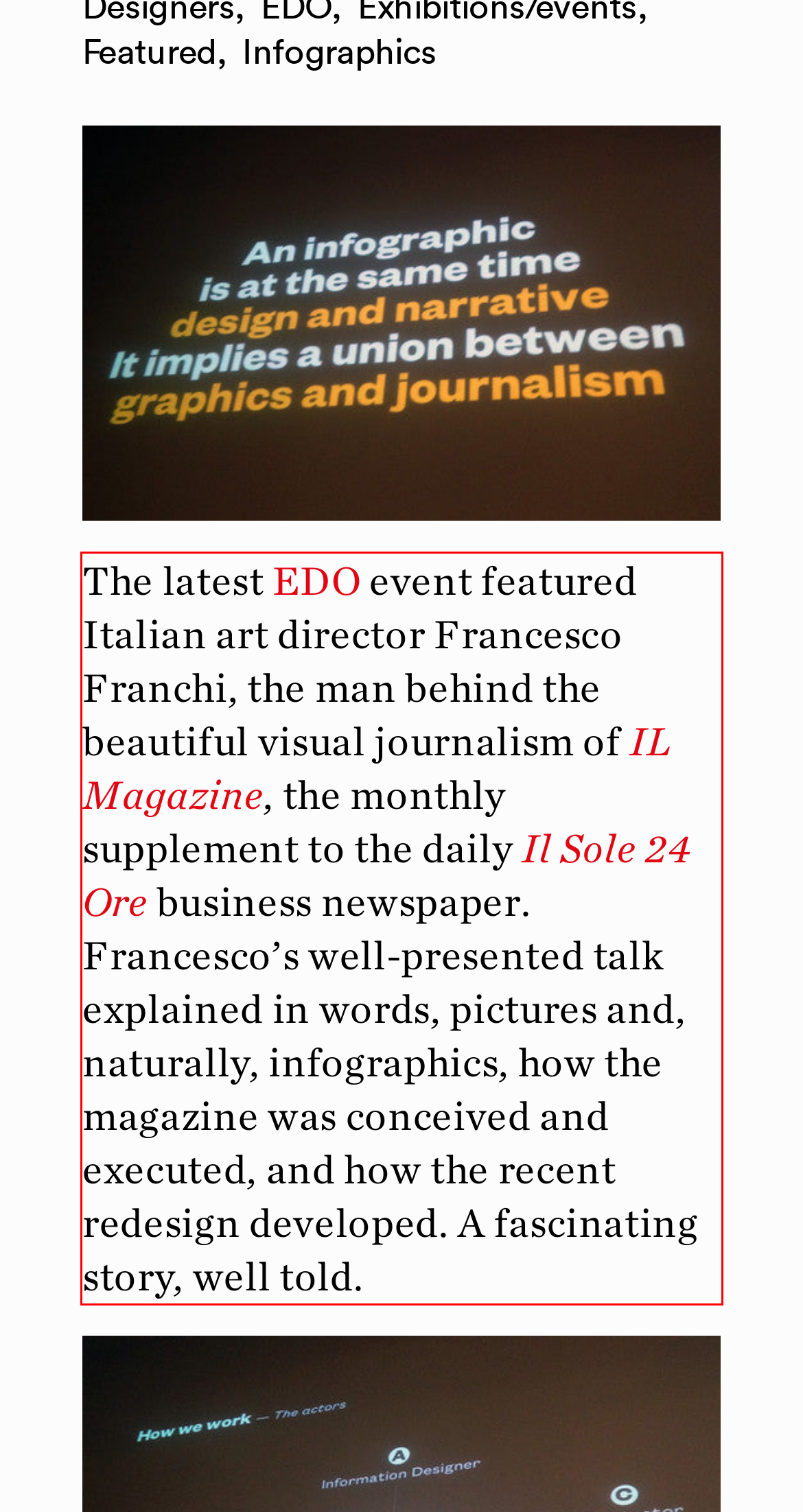Using the webpage screenshot, recognize and capture the text within the red bounding box.

The latest EDO event featured Italian art director Francesco Franchi, the man behind the beautiful visual journalism of IL Magazine, the monthly supplement to the daily Il Sole 24 Ore business newspaper. Francesco’s well-presented talk explained in words, pictures and, naturally, infographics, how the magazine was conceived and executed, and how the recent redesign developed. A fascinating story, well told.